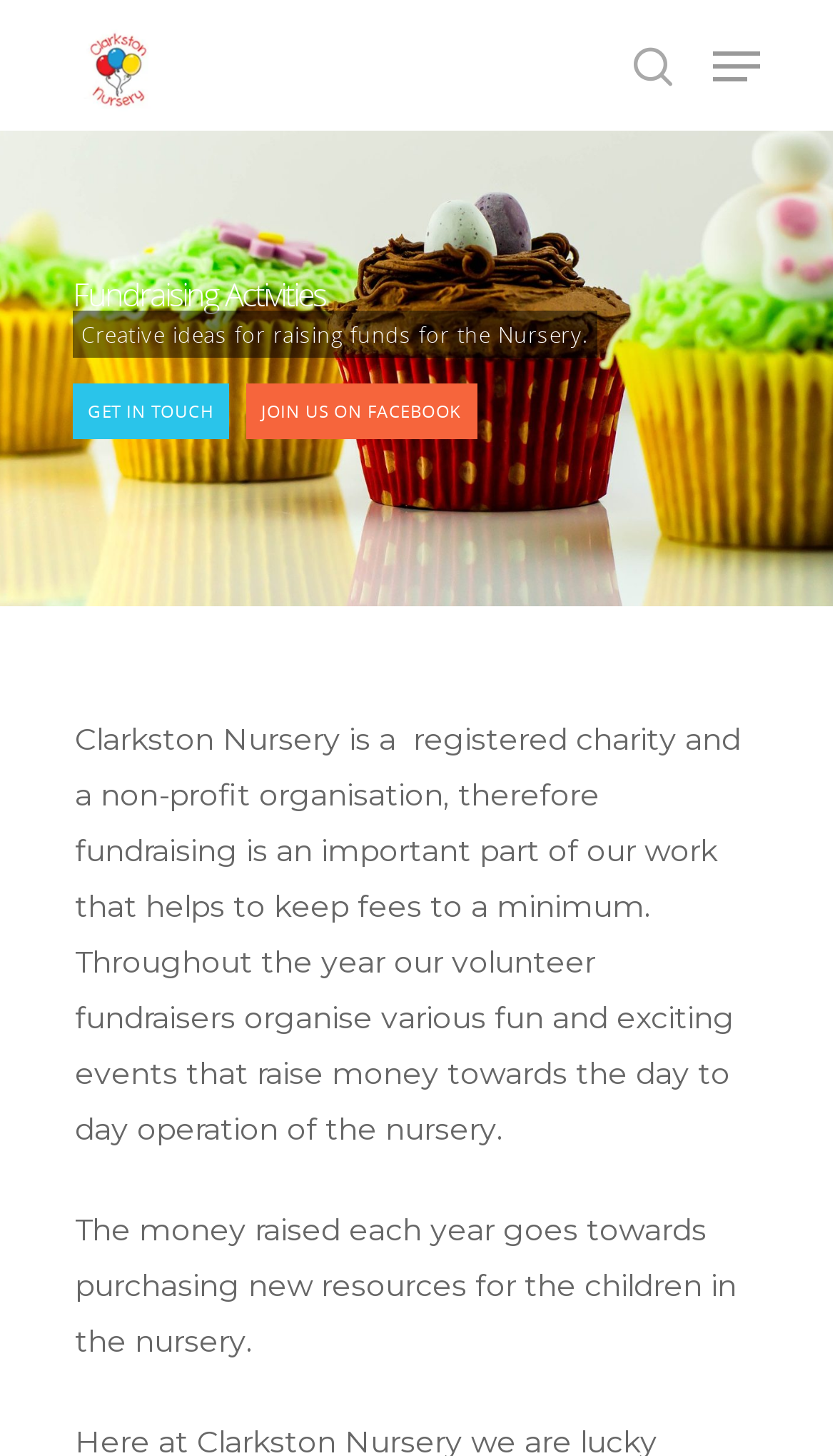Please determine the bounding box coordinates, formatted as (top-left x, top-left y, bottom-right x, bottom-right y), with all values as floating point numbers between 0 and 1. Identify the bounding box of the region described as: GET IN TOUCH

[0.087, 0.263, 0.274, 0.302]